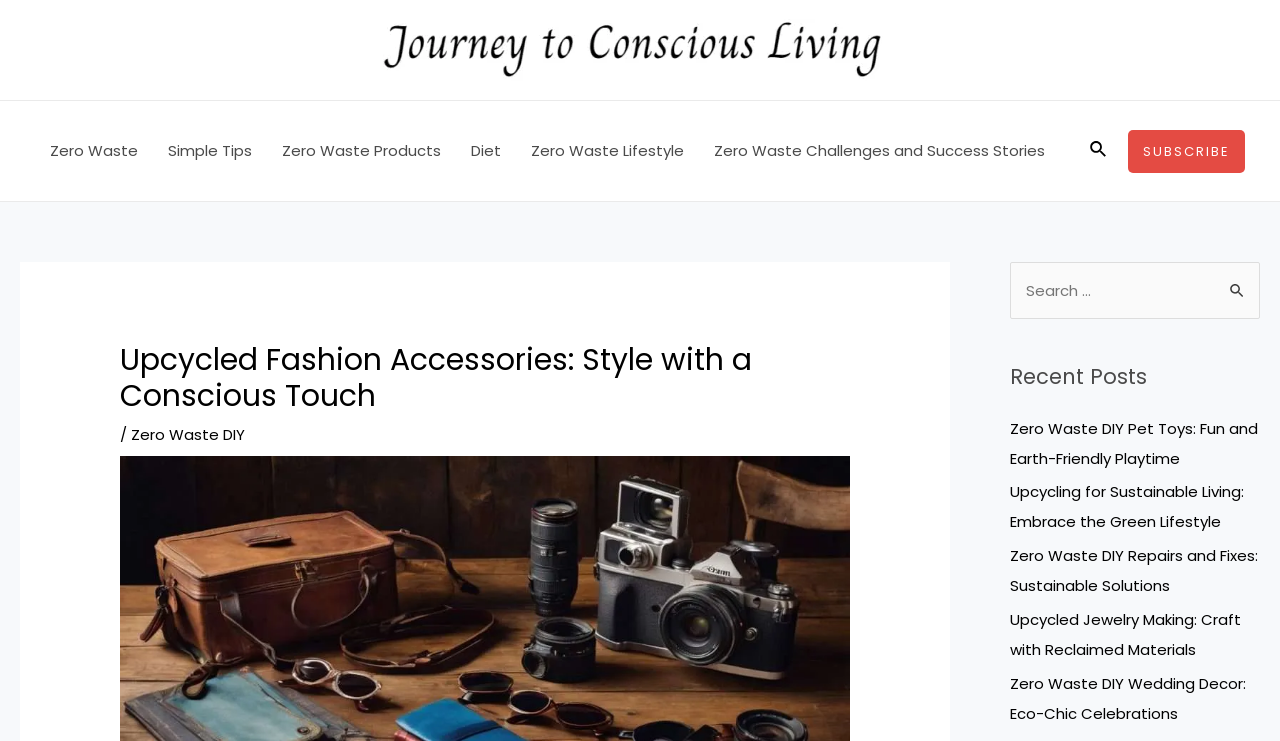Find the bounding box coordinates for the area you need to click to carry out the instruction: "Read the 'Upcycled Jewelry Making' article". The coordinates should be four float numbers between 0 and 1, indicated as [left, top, right, bottom].

[0.789, 0.822, 0.97, 0.89]